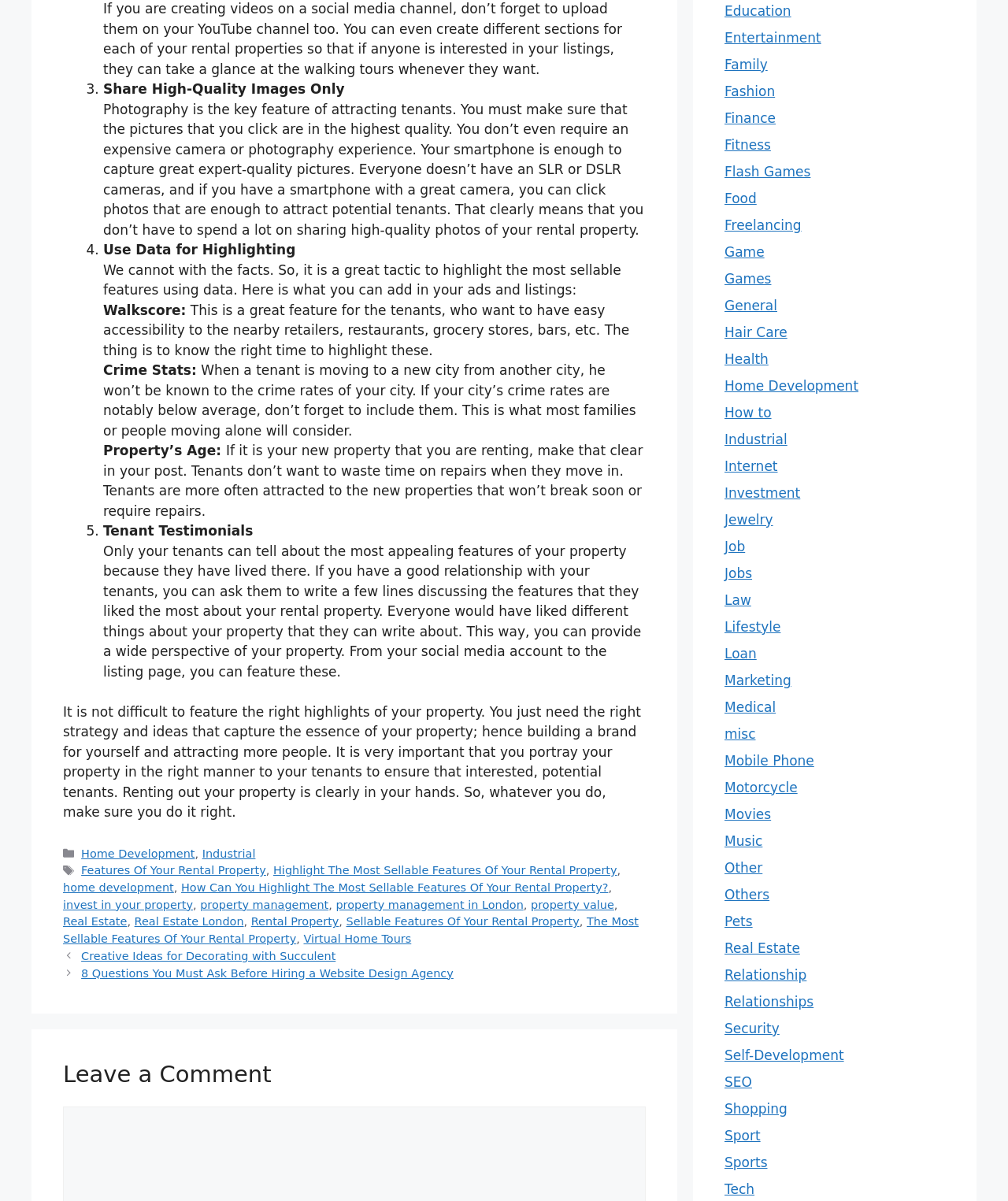Kindly determine the bounding box coordinates of the area that needs to be clicked to fulfill this instruction: "Click on the 'Creative Ideas for Decorating with Succulent' link".

[0.081, 0.791, 0.333, 0.801]